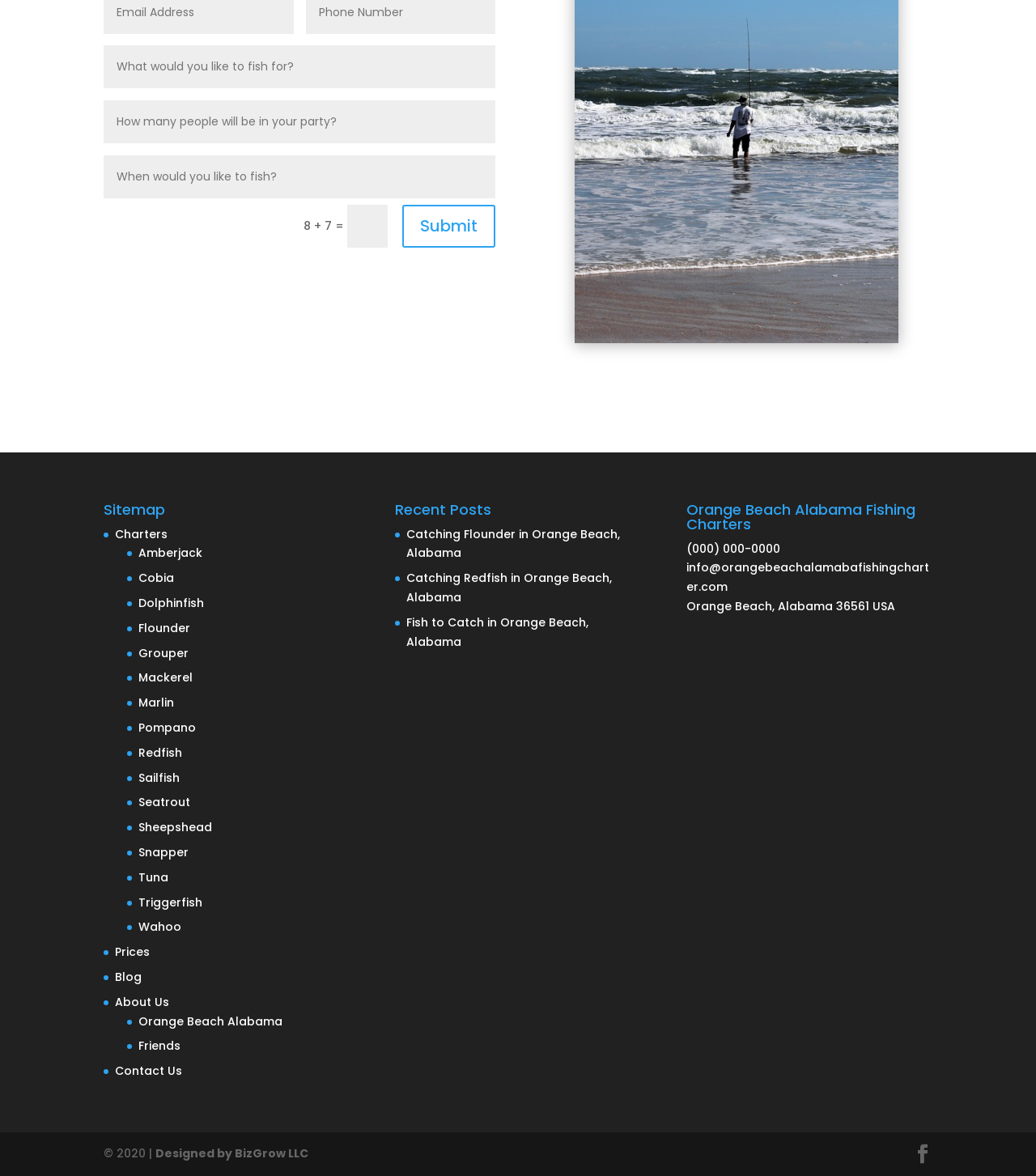What type of information is provided in the 'Recent Posts' section? Please answer the question using a single word or phrase based on the image.

Fishing-related articles